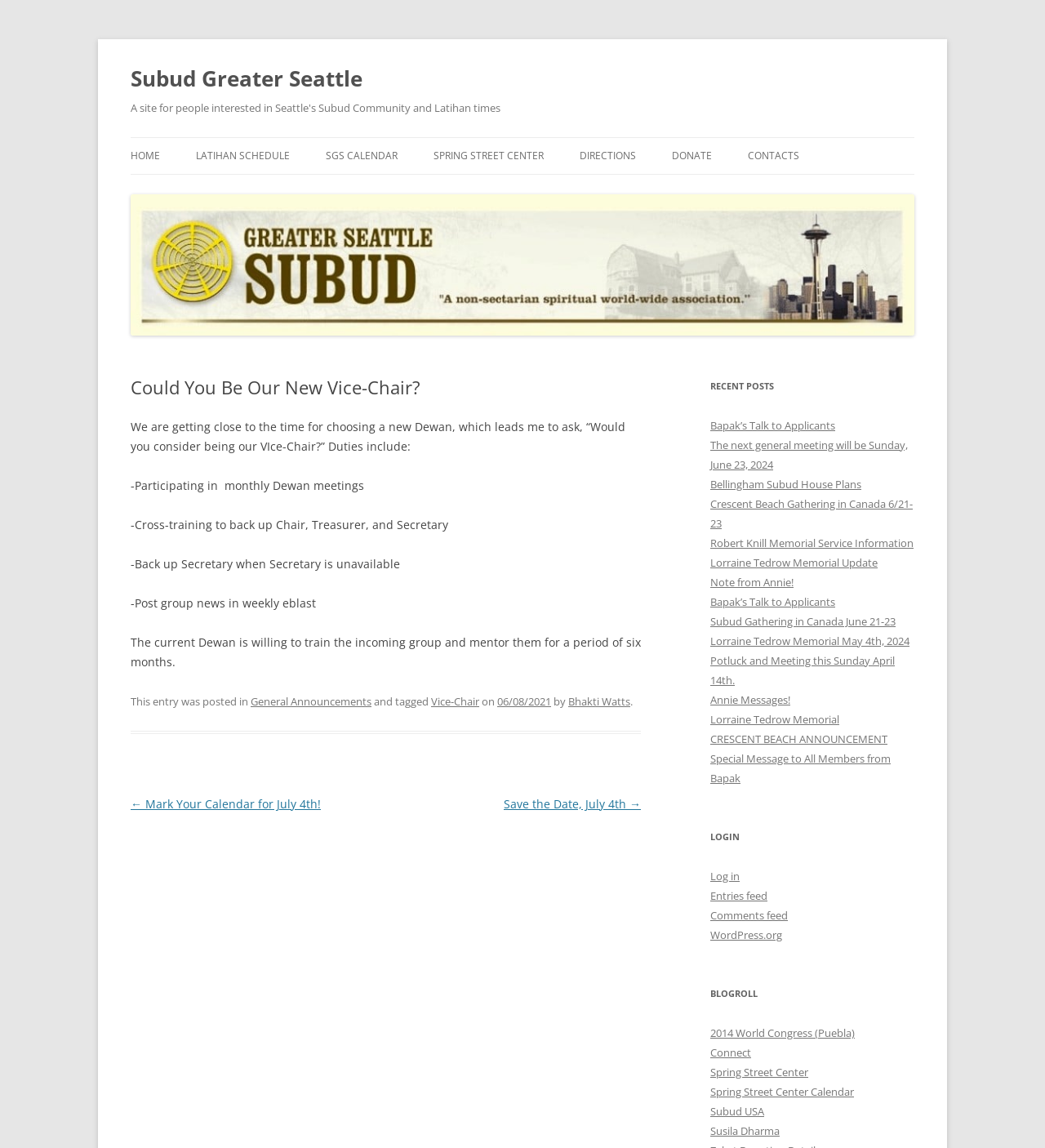Create a detailed description of the webpage's content and layout.

This webpage is about Subud Greater Seattle, a community for people interested in Subud and Latihan times. At the top, there is a heading that reads "Subud Greater Seattle" and a link to the same name. Below it, there is a brief description of the site, which is a platform for people interested in Seattle's Subud Community and Latihan times.

On the top navigation bar, there are several links, including "HOME", "LATIHAN SCHEDULE", "LATIHAN TIMES/ADDRESSES", "REGIONAL CALL-IN LATIHAN SCHEDULE", "LINK TO SUSA CALL IN LATIHAN GRID", "SGS CALENDAR", "SPRING STREET CENTER", "DIRECTIONS", "DONATE", "CONTACTS", and "SUBUD AROUND THE WORLD".

The main content of the page is an article titled "Could You Be Our New Vice-Chair?" which asks the reader to consider taking on the role of Vice-Chair. The duties of the Vice-Chair are listed, including participating in monthly Dewan meetings, cross-training to back up Chair, Treasurer, and Secretary, and posting group news in weekly eblasts. The current Dewan is willing to train and mentor the incoming group for six months.

Below the article, there is a footer section that shows the post's metadata, including the category "General Announcements" and the tag "Vice-Chair". There are also links to the previous and next posts, titled "Mark Your Calendar for July 4th!" and "Save the Date, July 4th", respectively.

On the right-hand side of the page, there is a section titled "RECENT POSTS" that lists several links to recent articles, including "Bapak’s Talk to Applicants", "The next general meeting will be Sunday, June 23, 2024", and "Crescent Beach Gathering in Canada 6/21-23". There is also a section titled "LOGIN" that provides links to log in, entries feed, comments feed, and WordPress.org. Finally, there is a section titled "BLOGROLL" that lists several links to external websites, including the 2014 World Congress, Connect, Spring Street Center, and Subud USA.